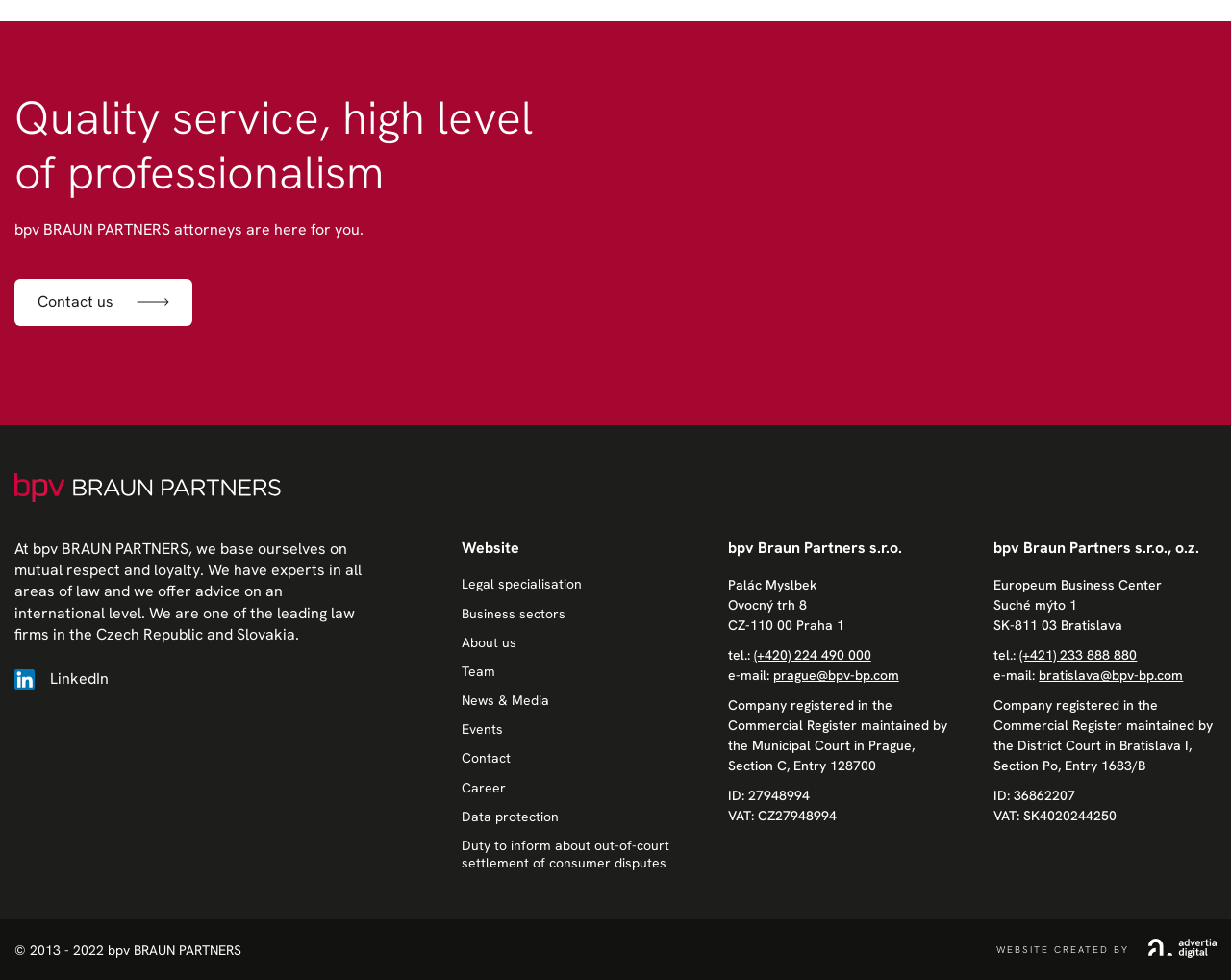Show the bounding box coordinates of the element that should be clicked to complete the task: "Call (+420) 224 490 000".

[0.612, 0.66, 0.708, 0.677]